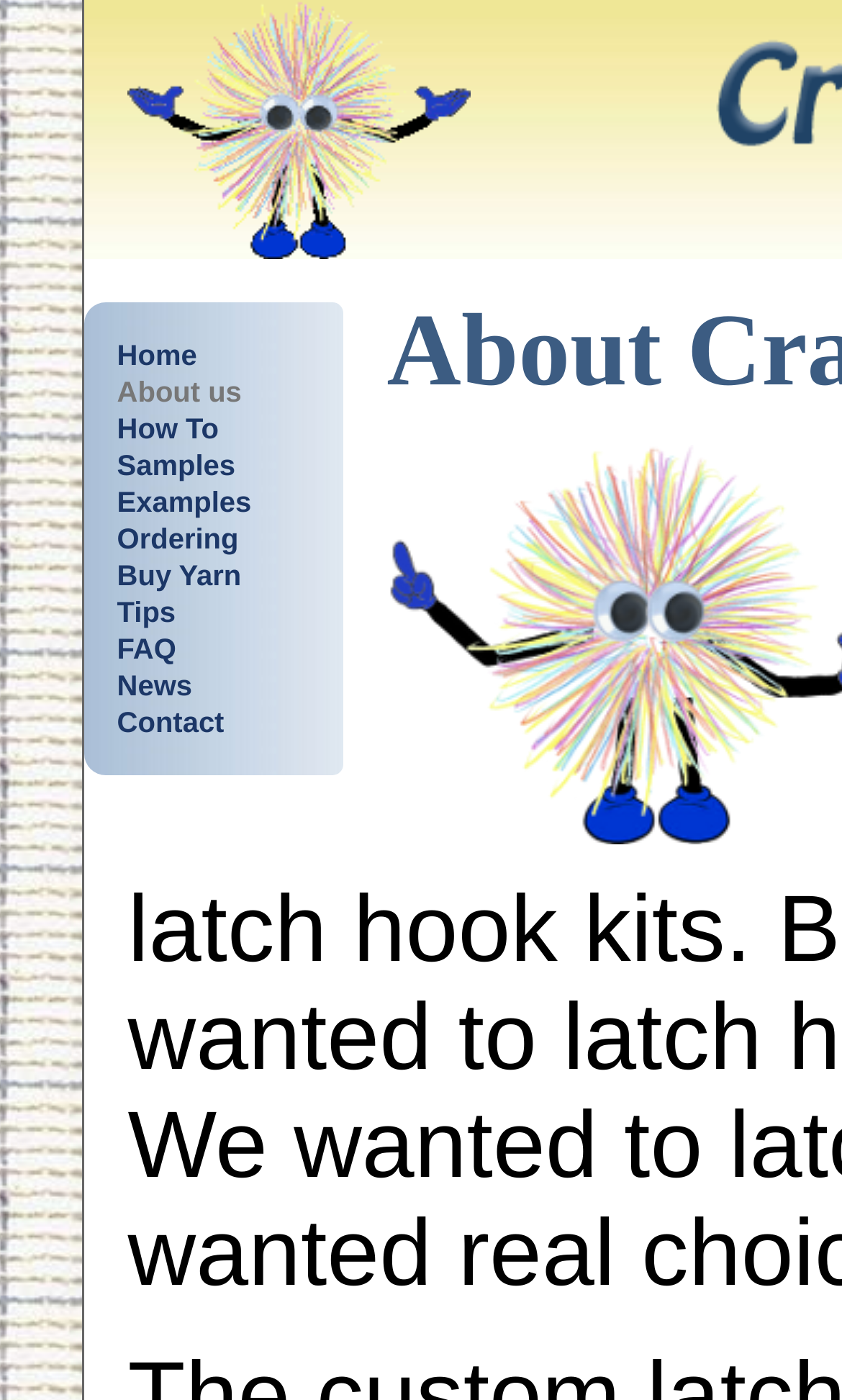Carefully examine the image and provide an in-depth answer to the question: What is the name of the logo image?

The logo image is located at the top of the webpage, and its OCR text is 'The Craft Critter', which suggests that it is the logo of the website.